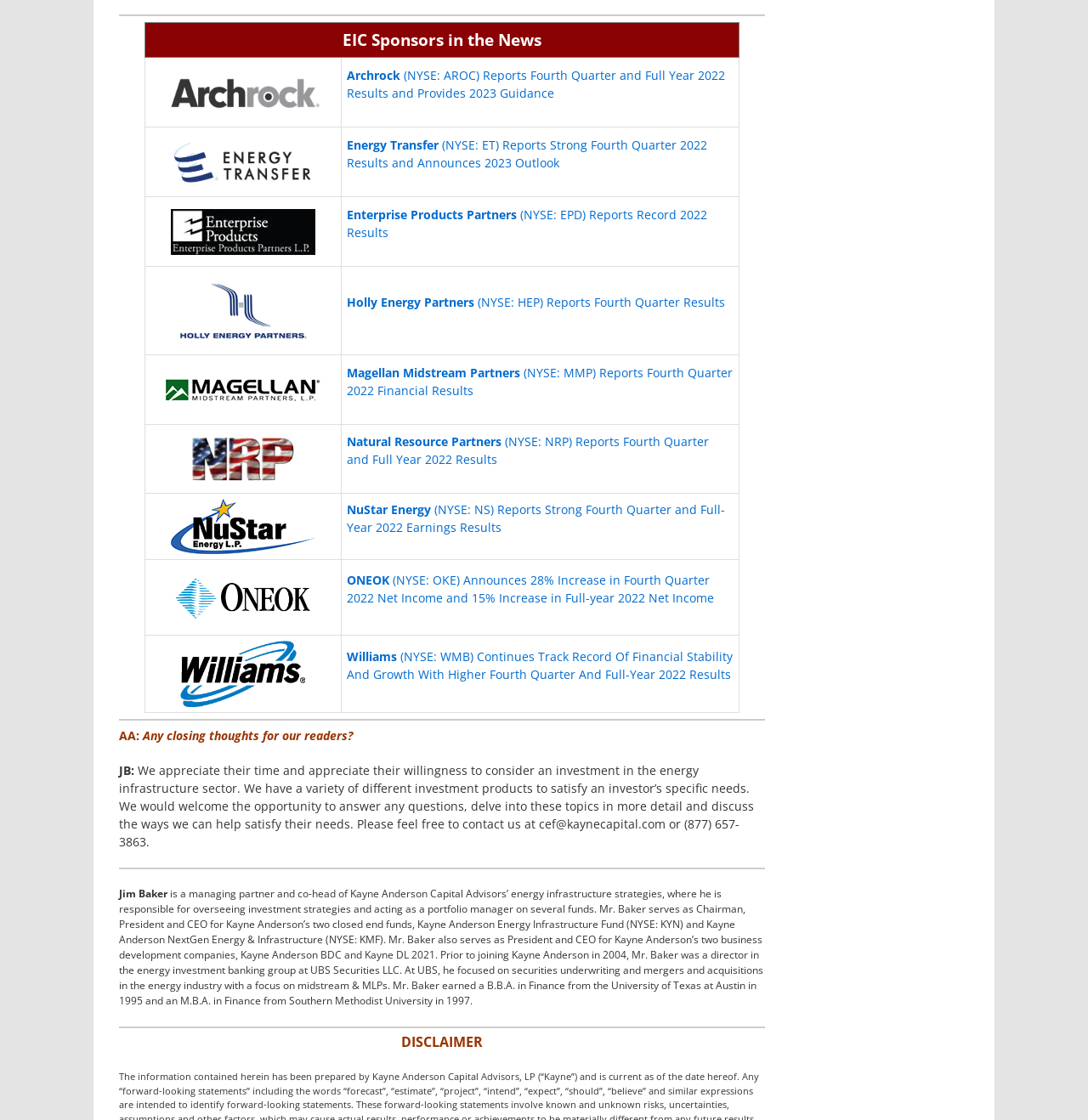Determine the bounding box coordinates for the element that should be clicked to follow this instruction: "Click on the link 'Archrock (NYSE: AROC) Reports Fourth Quarter and Full Year 2022 Results and Provides 2023 Guidance'". The coordinates should be given as four float numbers between 0 and 1, in the format [left, top, right, bottom].

[0.318, 0.06, 0.666, 0.09]